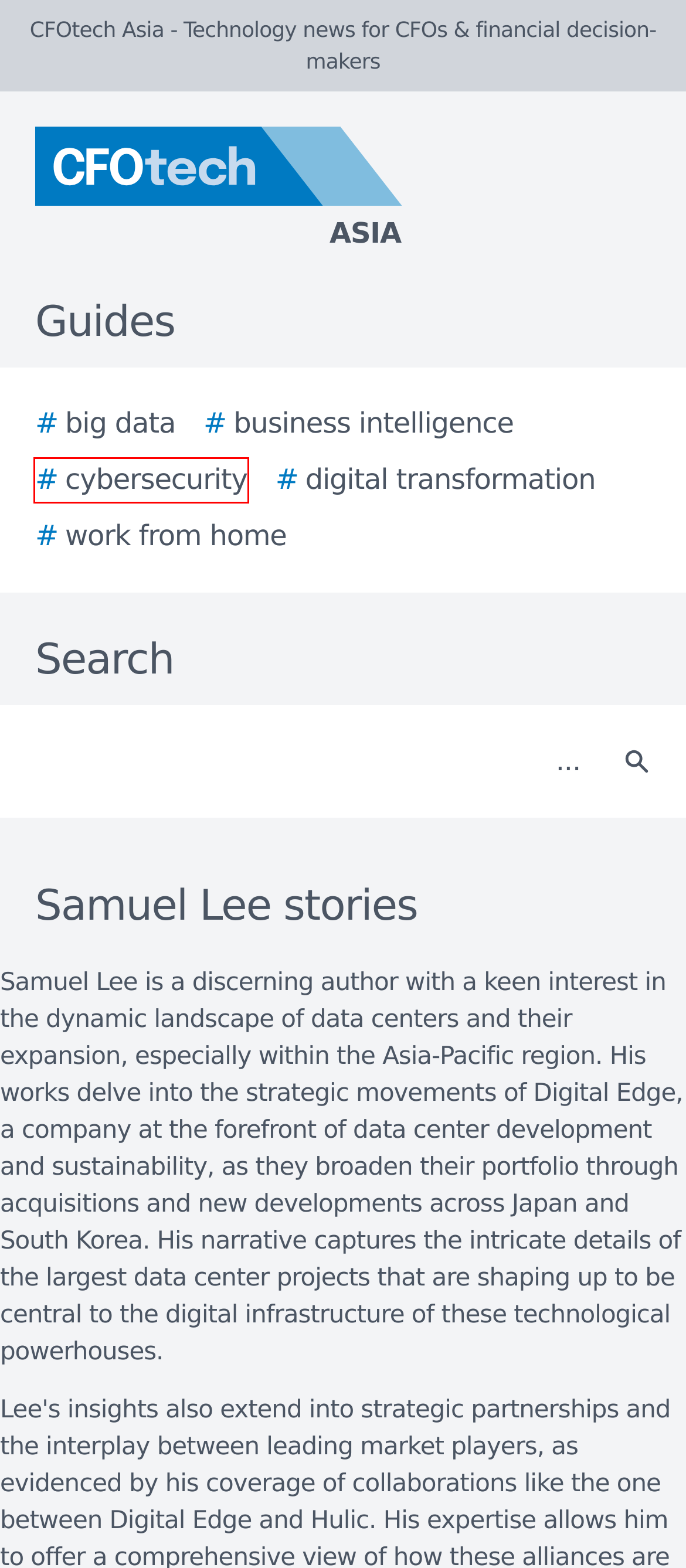Examine the screenshot of a webpage with a red rectangle bounding box. Select the most accurate webpage description that matches the new webpage after clicking the element within the bounding box. Here are the candidates:
A. TechDay Australia - Australia's technology news network
B. The 2024 Ultimate Guide to Work from Home
C. The 2024 Ultimate Guide to Big Data
D. CFOtech Asia - Technology news for CFOs & financial decision-makers
E. The 2024 Ultimate Guide to Cybersecurity
F. The 2024 Ultimate Guide to Business Intelligence
G. TelcoNews Asia - Telecommunications news for ICT decision-makers
H. The 2024 Ultimate Guide to Digital Transformation

E